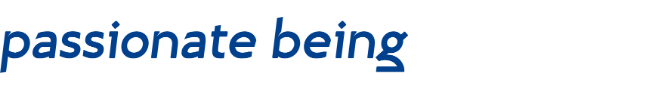What is the color of the title 'Passionate Being'?
Using the information from the image, answer the question thoroughly.

The caption specifically states that the title 'Passionate Being' is in bold, blue letters, indicating that the color of the title is blue.